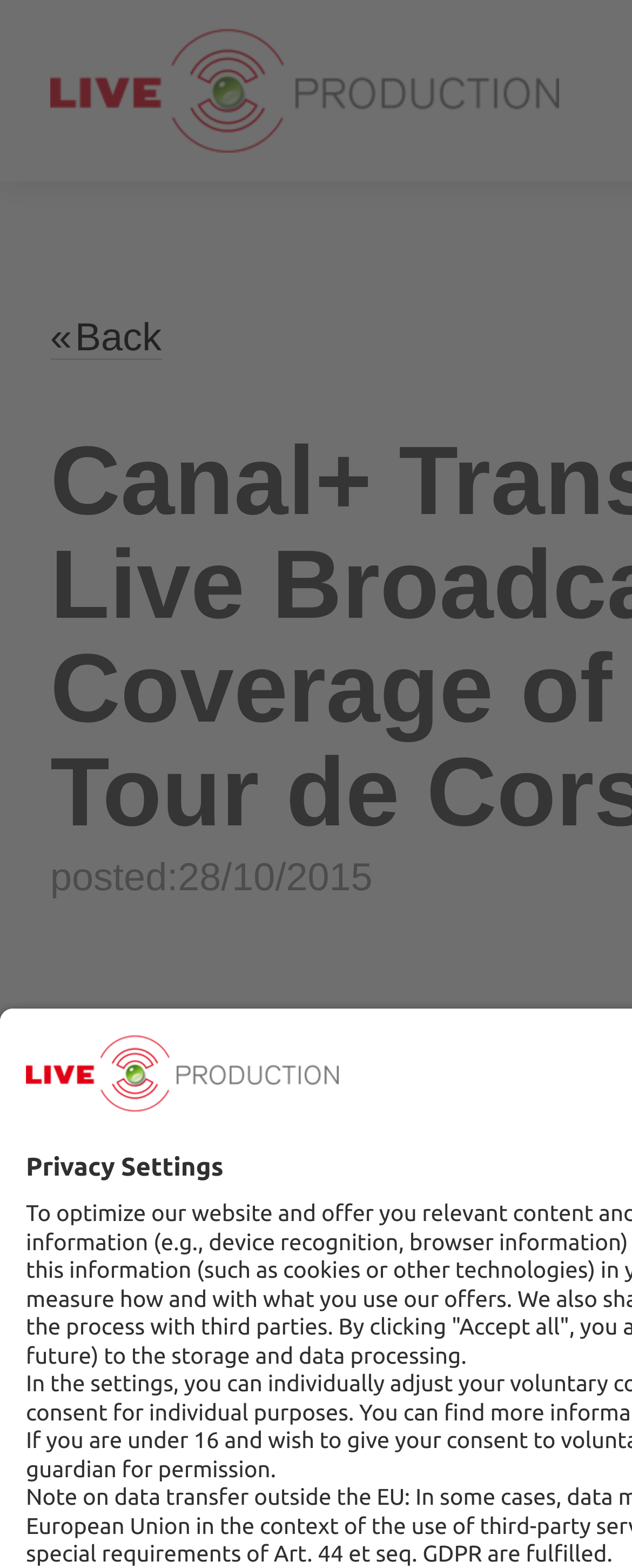Generate the text content of the main headline of the webpage.

Canal+ Transforms Live Broadcast Coverage of WRC Tour de Corse